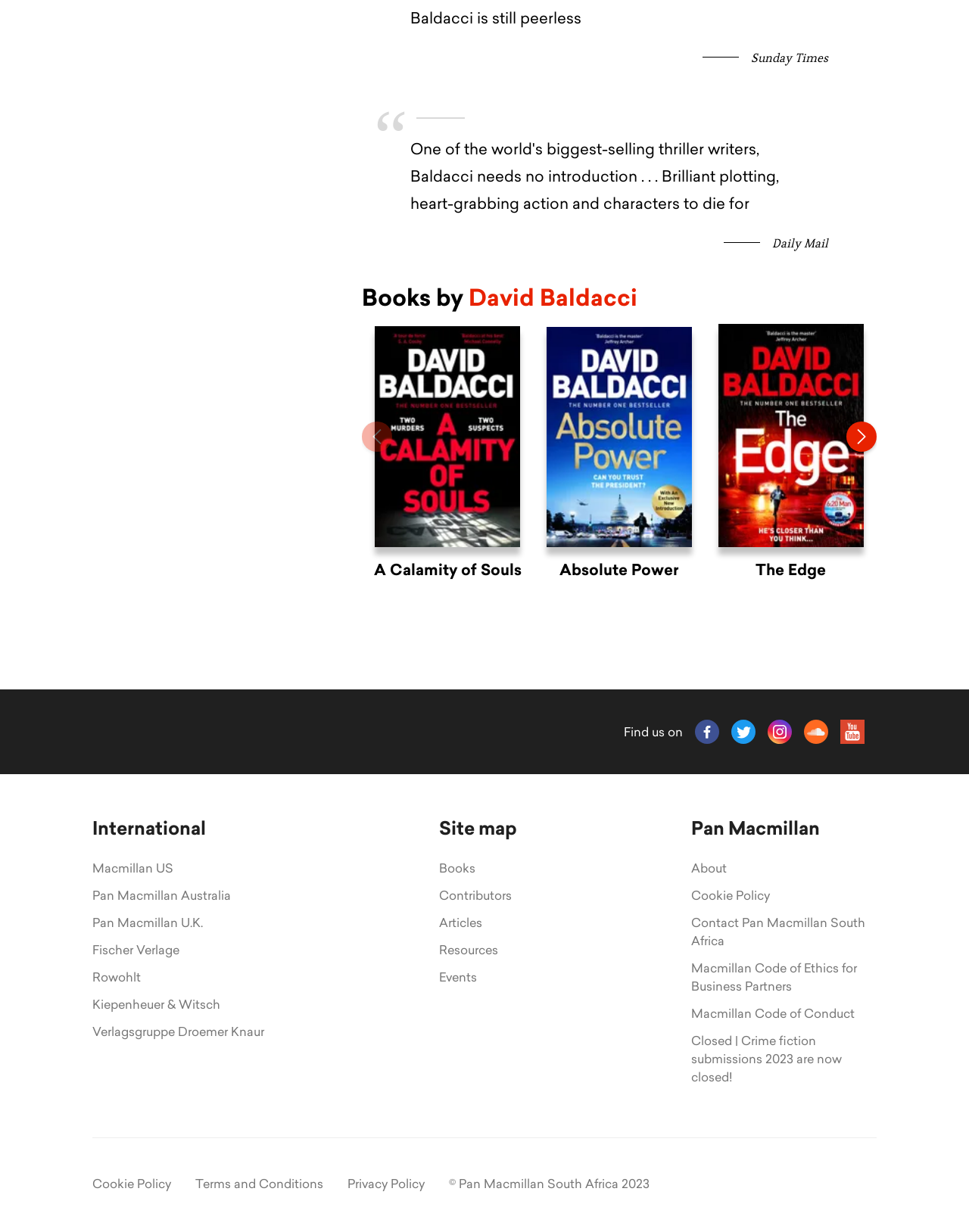Respond to the following question using a concise word or phrase: 
How many social media platforms are listed?

5